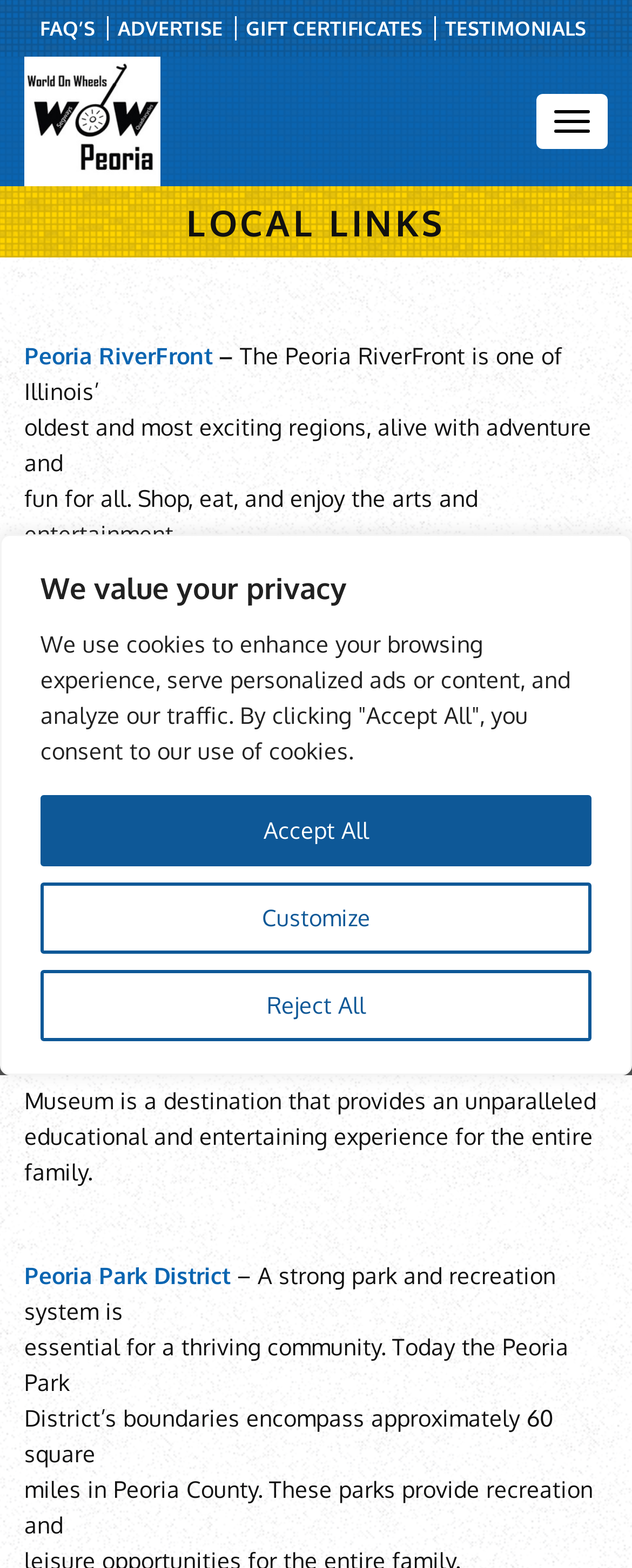Ascertain the bounding box coordinates for the UI element detailed here: "Accept All". The coordinates should be provided as [left, top, right, bottom] with each value being a float between 0 and 1.

[0.064, 0.507, 0.936, 0.552]